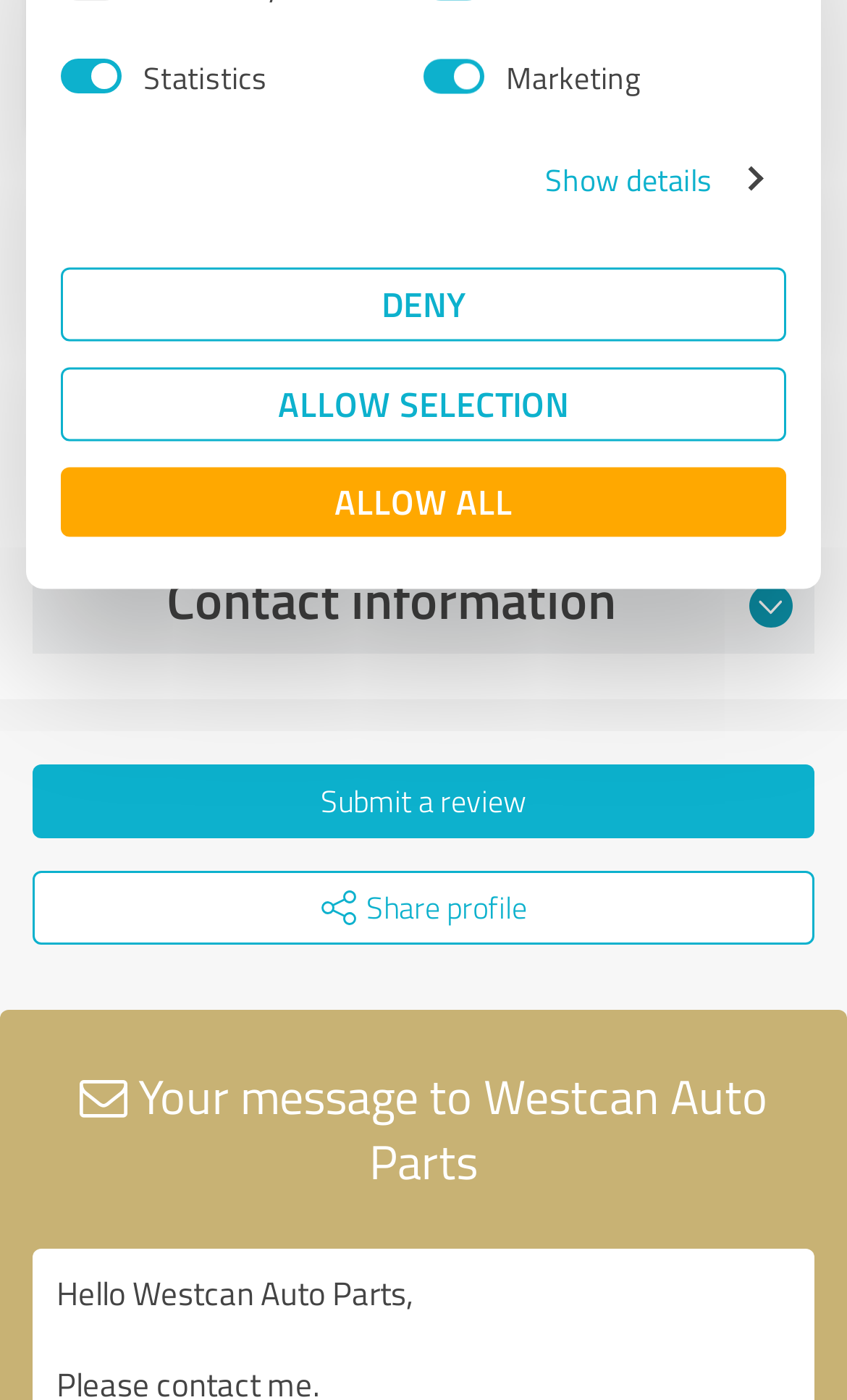From the given element description: "Deny", find the bounding box for the UI element. Provide the coordinates as four float numbers between 0 and 1, in the order [left, top, right, bottom].

[0.072, 0.191, 0.928, 0.243]